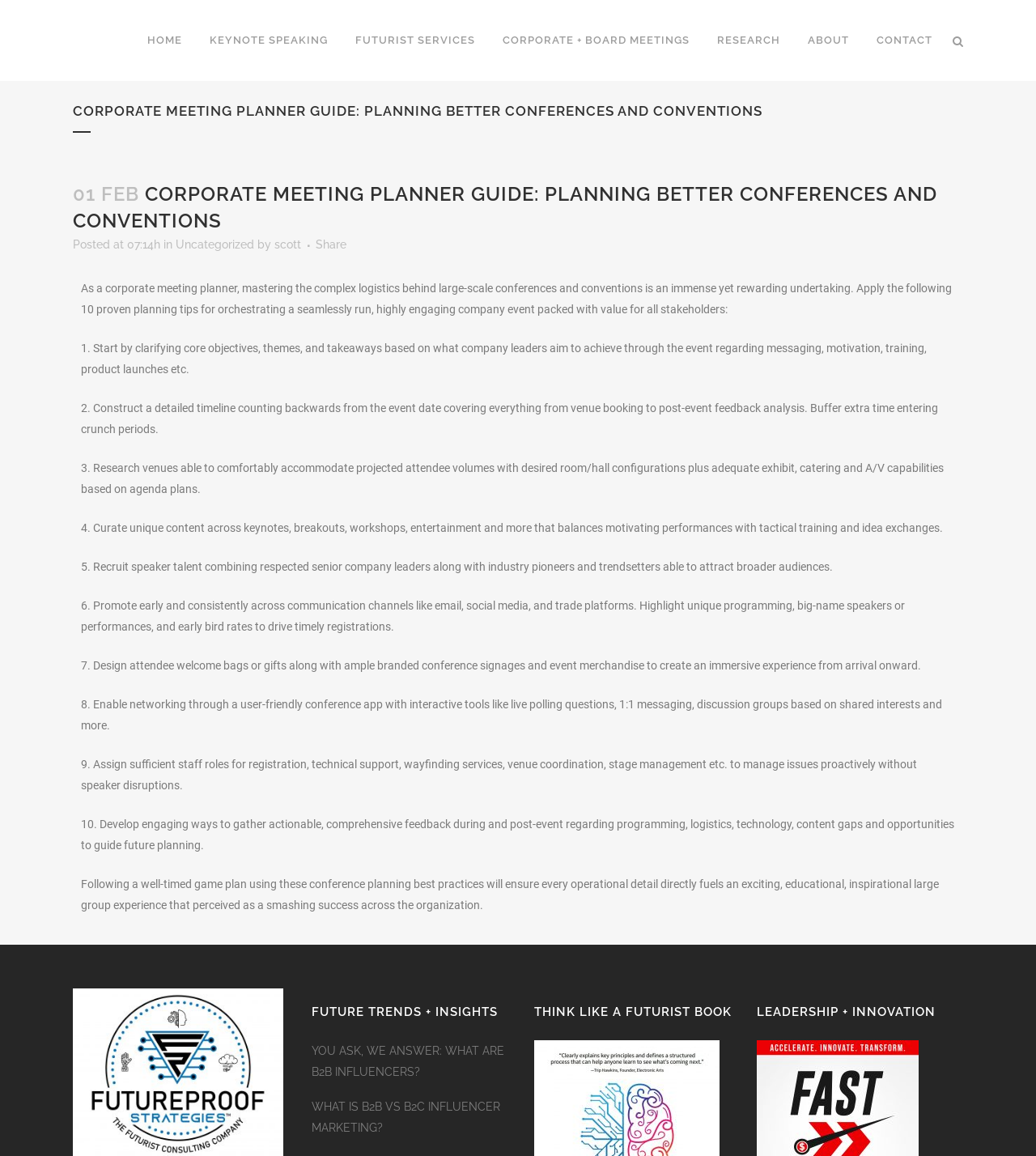Please identify the bounding box coordinates of the element that needs to be clicked to perform the following instruction: "Get the book THINK LIKE A FUTURIST".

[0.51, 0.868, 0.705, 0.884]